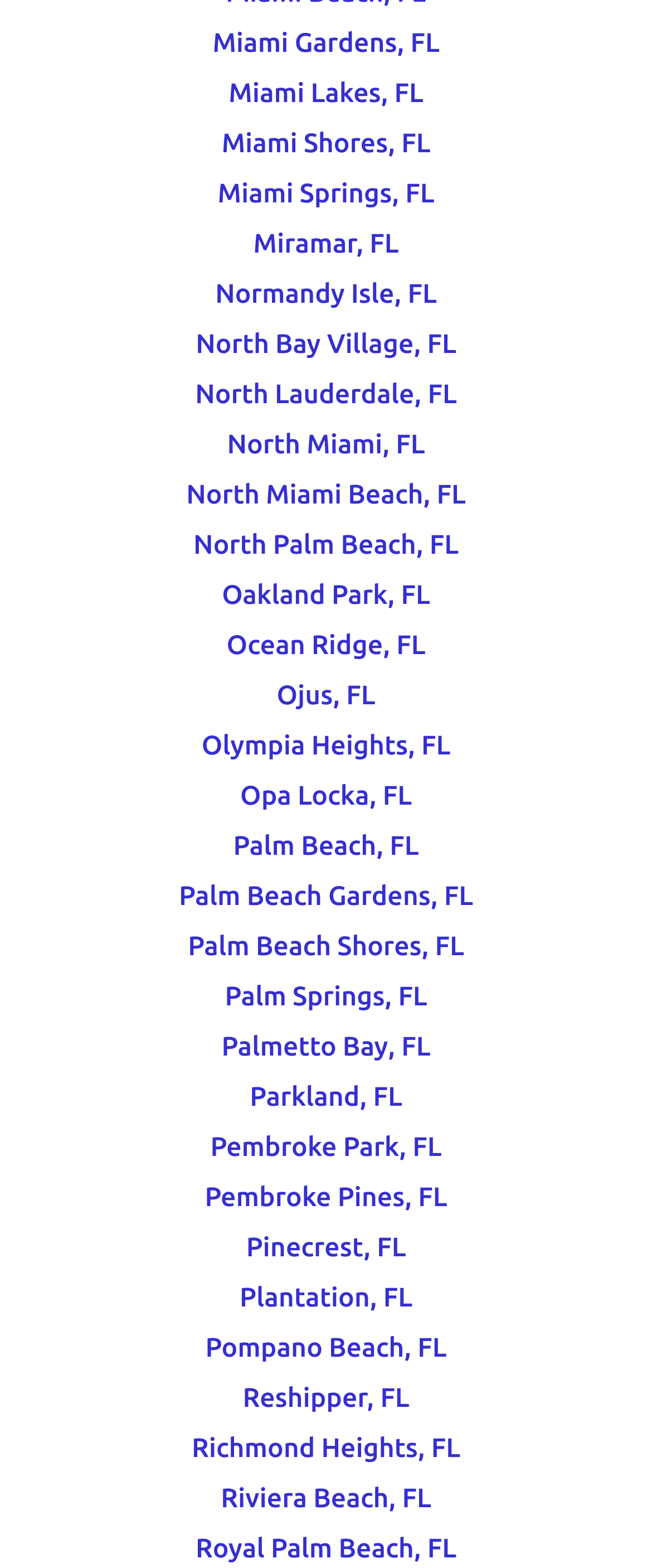What is the city located at the bottom of the page?
Look at the screenshot and give a one-word or phrase answer.

Royal Palm Beach, FL